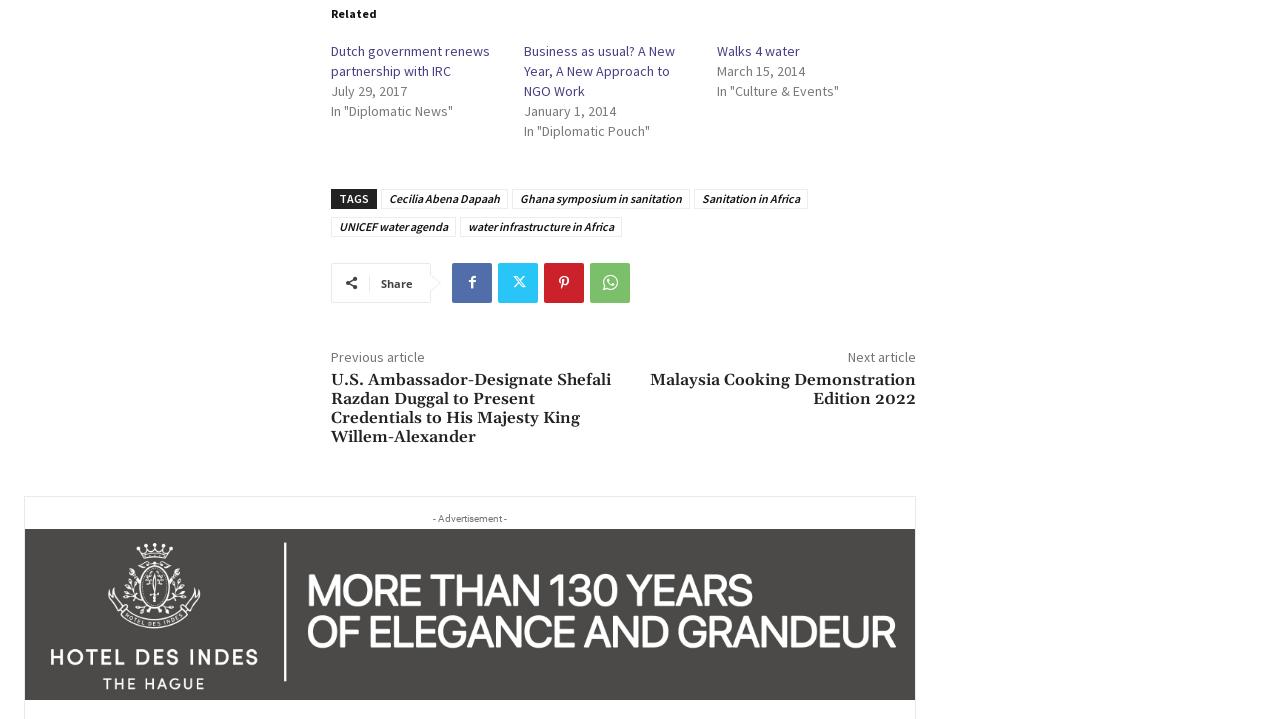Locate the bounding box coordinates of the element you need to click to accomplish the task described by this instruction: "Click on the link 'Walks 4 water'".

[0.56, 0.058, 0.625, 0.083]